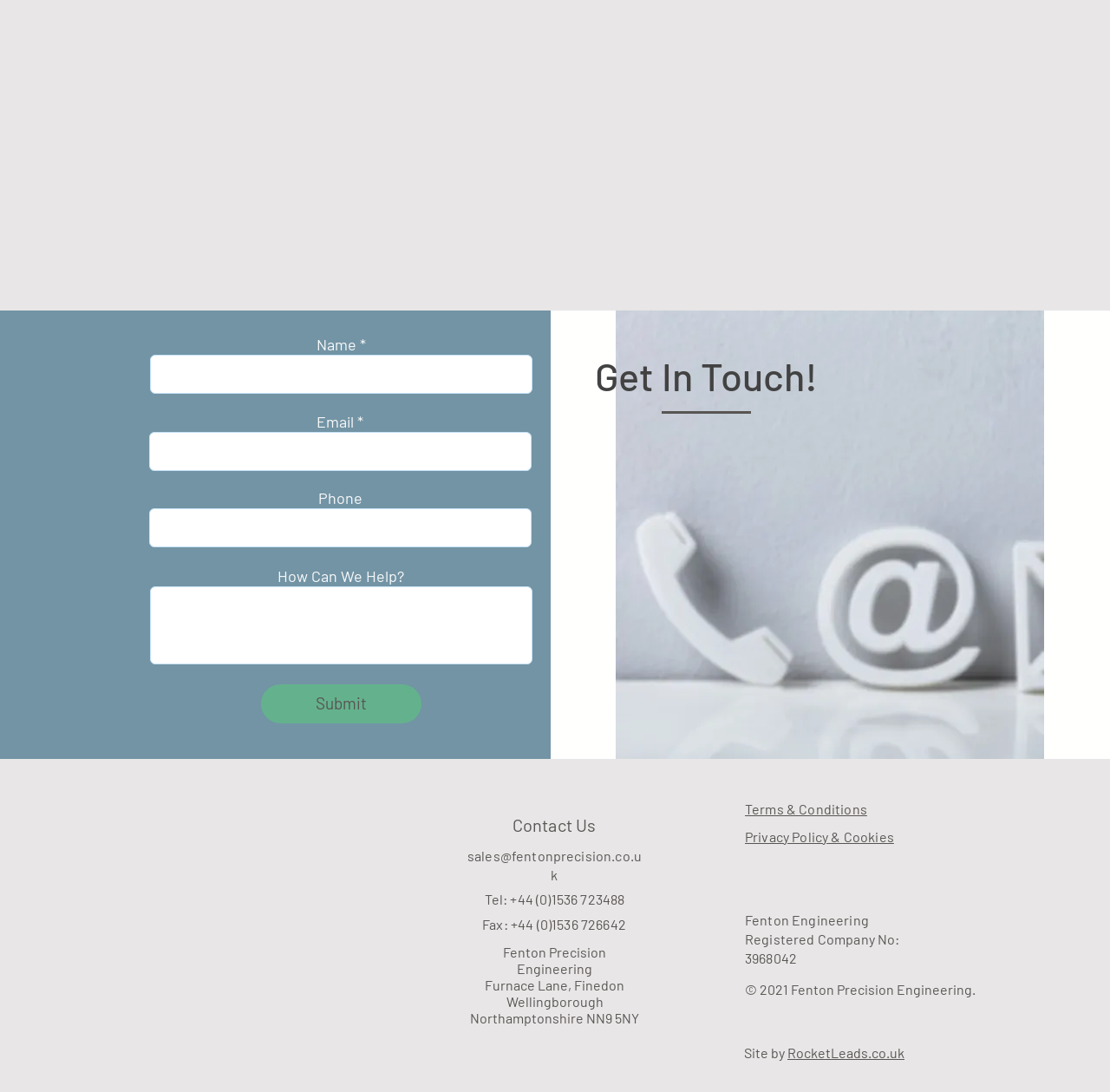Identify the bounding box coordinates of the clickable region necessary to fulfill the following instruction: "Send an email to sales@fentonprecision.co.uk". The bounding box coordinates should be four float numbers between 0 and 1, i.e., [left, top, right, bottom].

[0.421, 0.776, 0.578, 0.808]